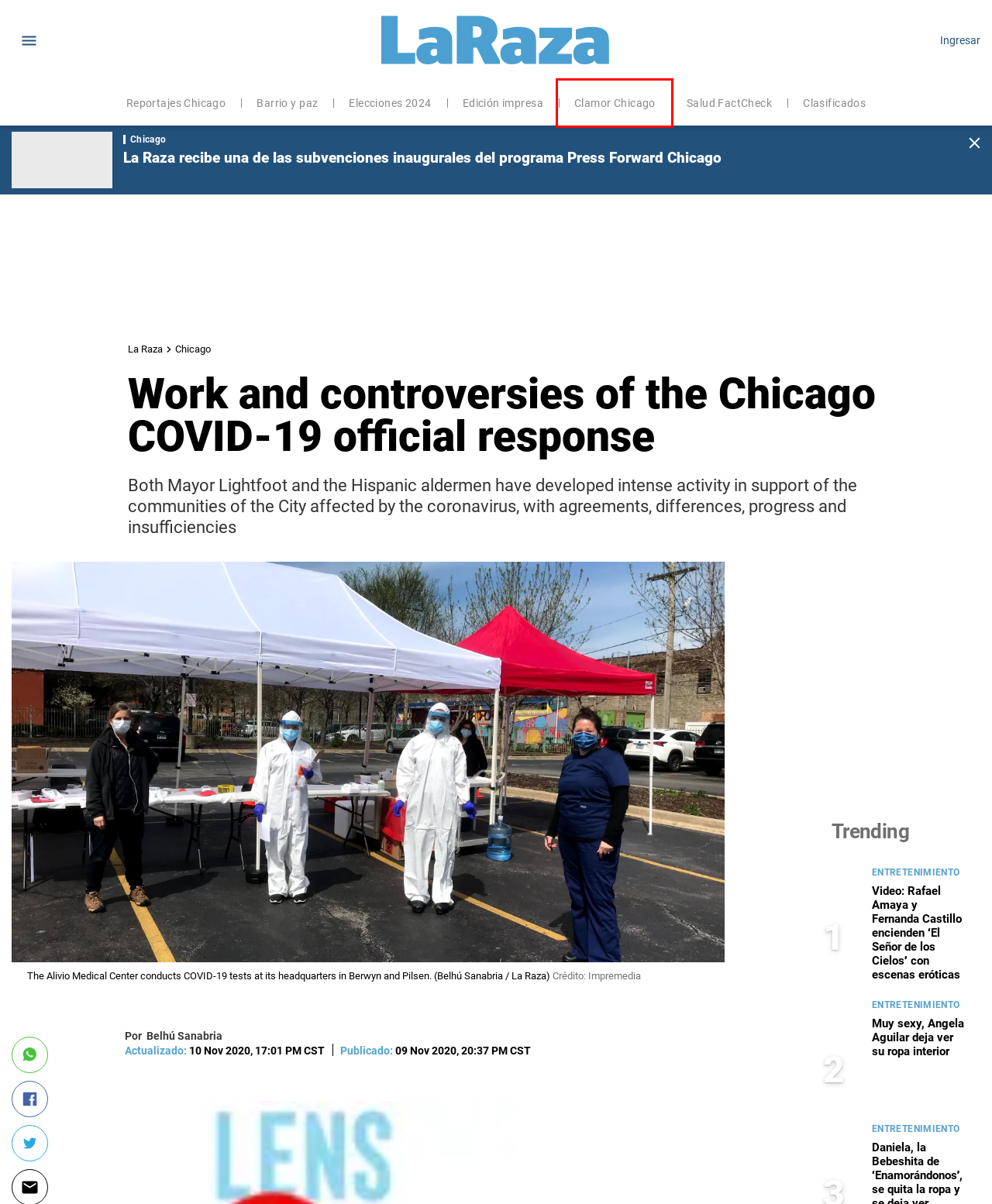You are given a screenshot of a webpage with a red rectangle bounding box around a UI element. Select the webpage description that best matches the new webpage after clicking the element in the bounding box. Here are the candidates:
A. Noticias de Barrio y paz - La Raza
B. Noticias de Chicago - La Raza
C. Noticias de Entretenimiento - La Raza
D. Noticias de Salud FactCheck.org - La Raza
E. La Raza Clasificados
F. La Raza recibe una de las subvenciones inaugurales del programa Press Forward Chicago - La Raza
G. Noticias de Clamor Chicago - La Raza
H. Noticias de Reportajes Chicago - La Raza

G